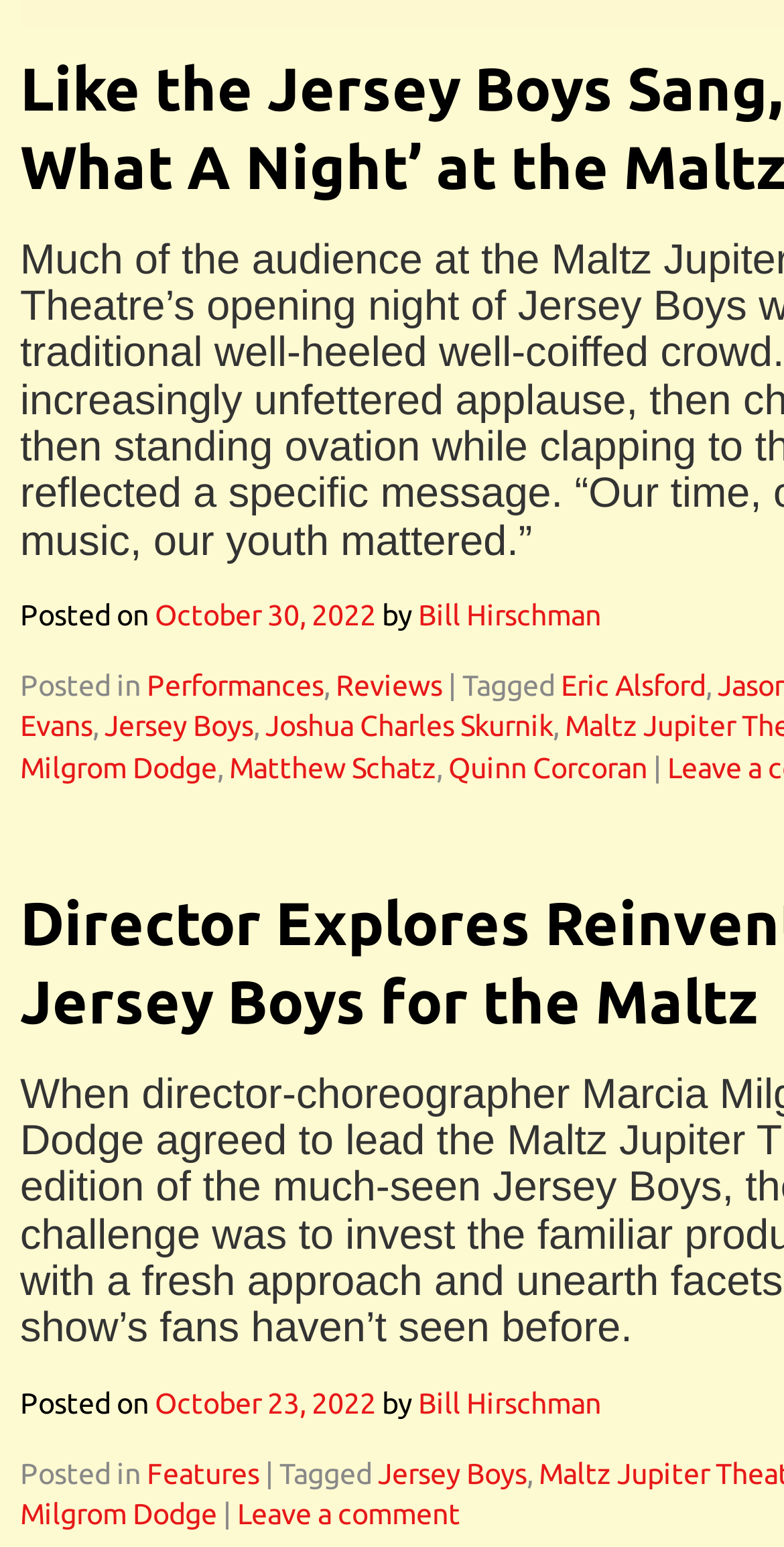What is the category of the first post?
Please look at the screenshot and answer using one word or phrase.

Performances